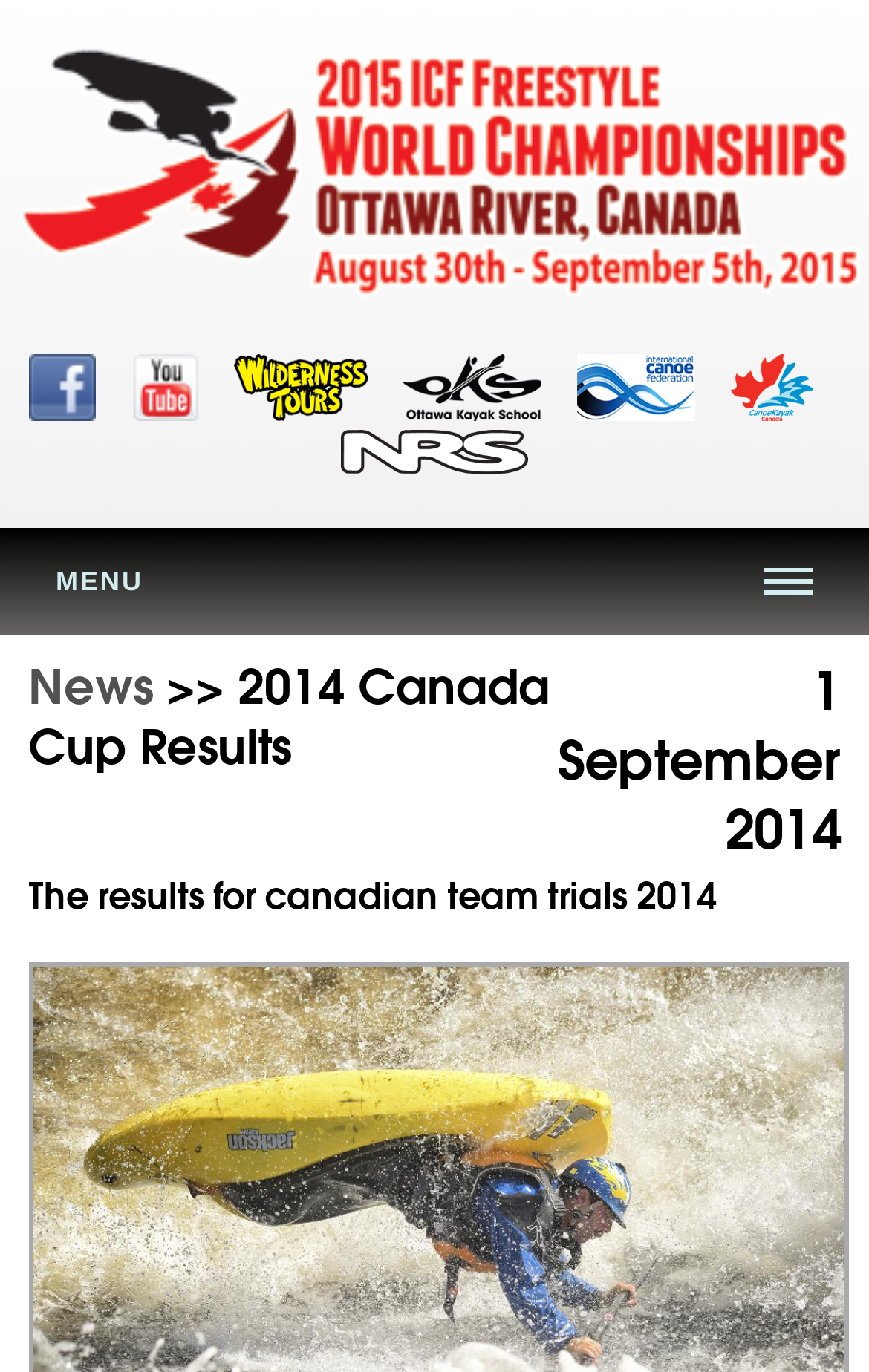What is the date of the Canadian team trials? Using the information from the screenshot, answer with a single word or phrase.

1 September 2014